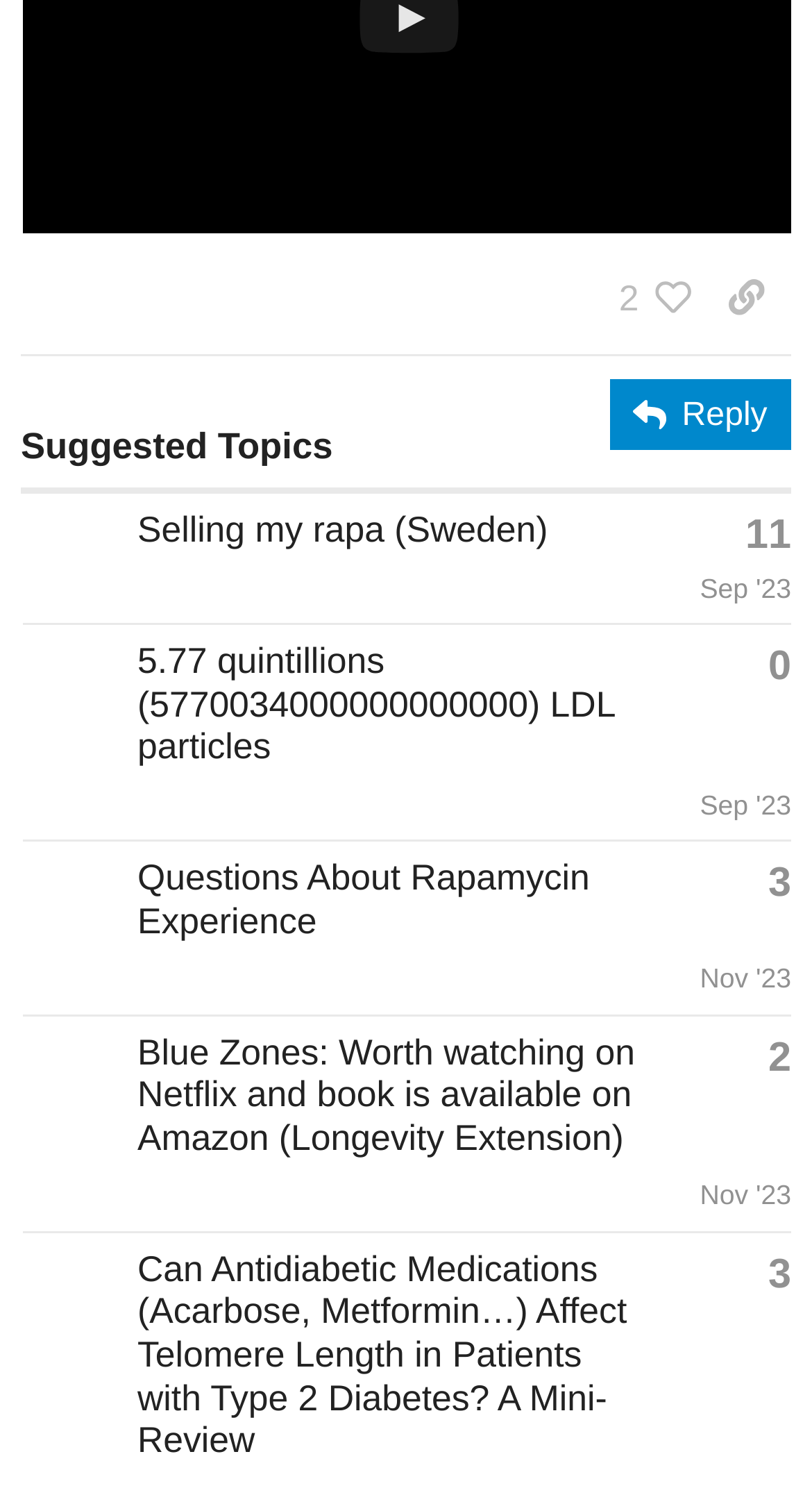Please determine the bounding box coordinates for the element that should be clicked to follow these instructions: "Share a link to this post".

[0.864, 0.173, 0.974, 0.227]